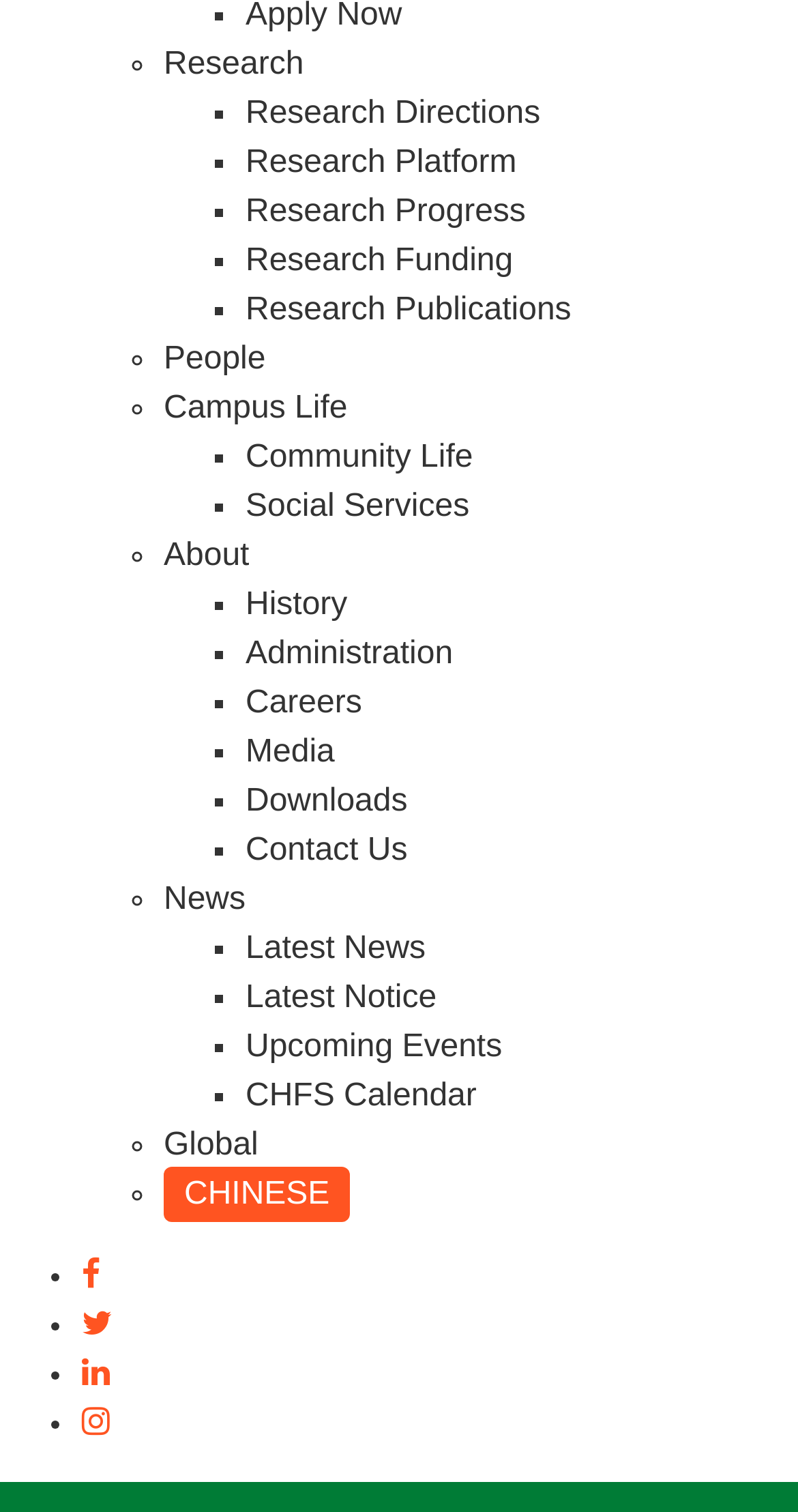From the screenshot, find the bounding box of the UI element matching this description: "CHINESE". Supply the bounding box coordinates in the form [left, top, right, bottom], each a float between 0 and 1.

[0.205, 0.772, 0.439, 0.808]